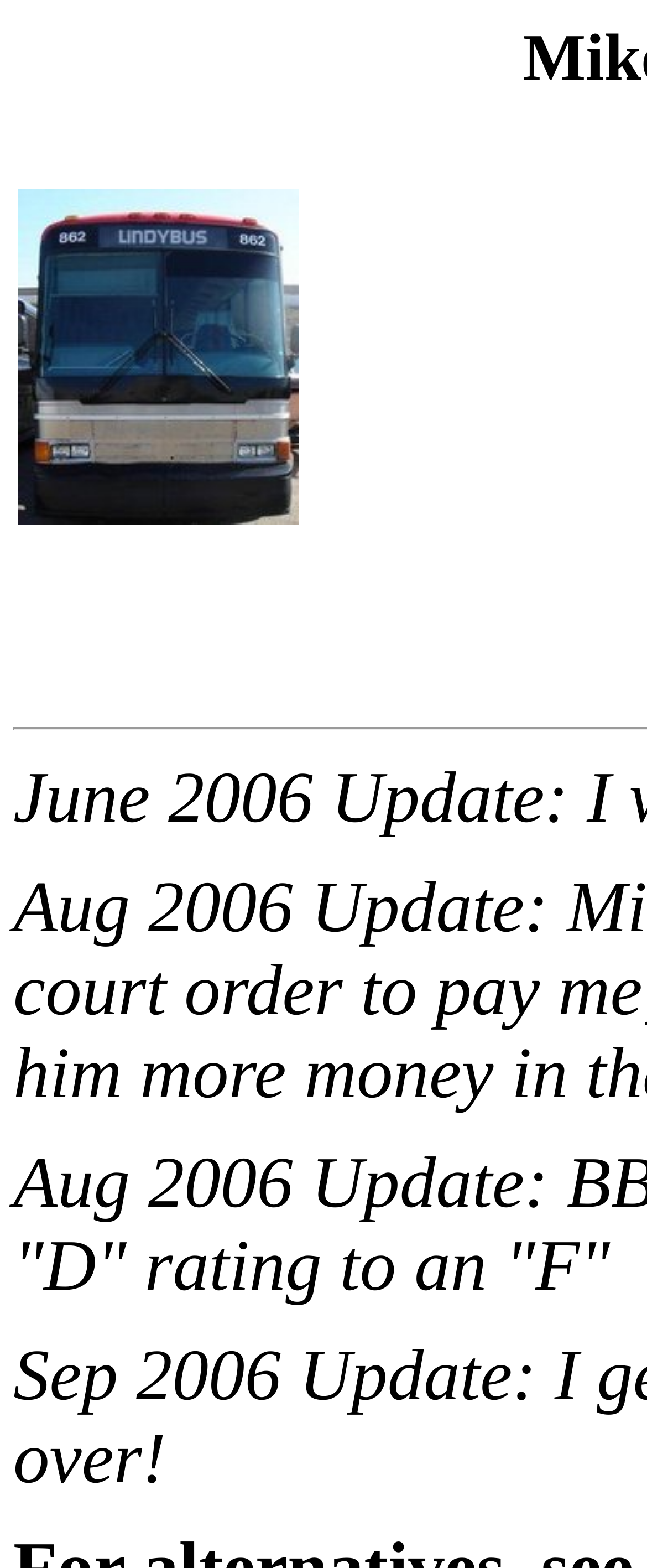Predict the bounding box coordinates of the UI element that matches this description: "alt="DaveBus"". The coordinates should be in the format [left, top, right, bottom] with each value between 0 and 1.

[0.028, 0.329, 0.462, 0.347]